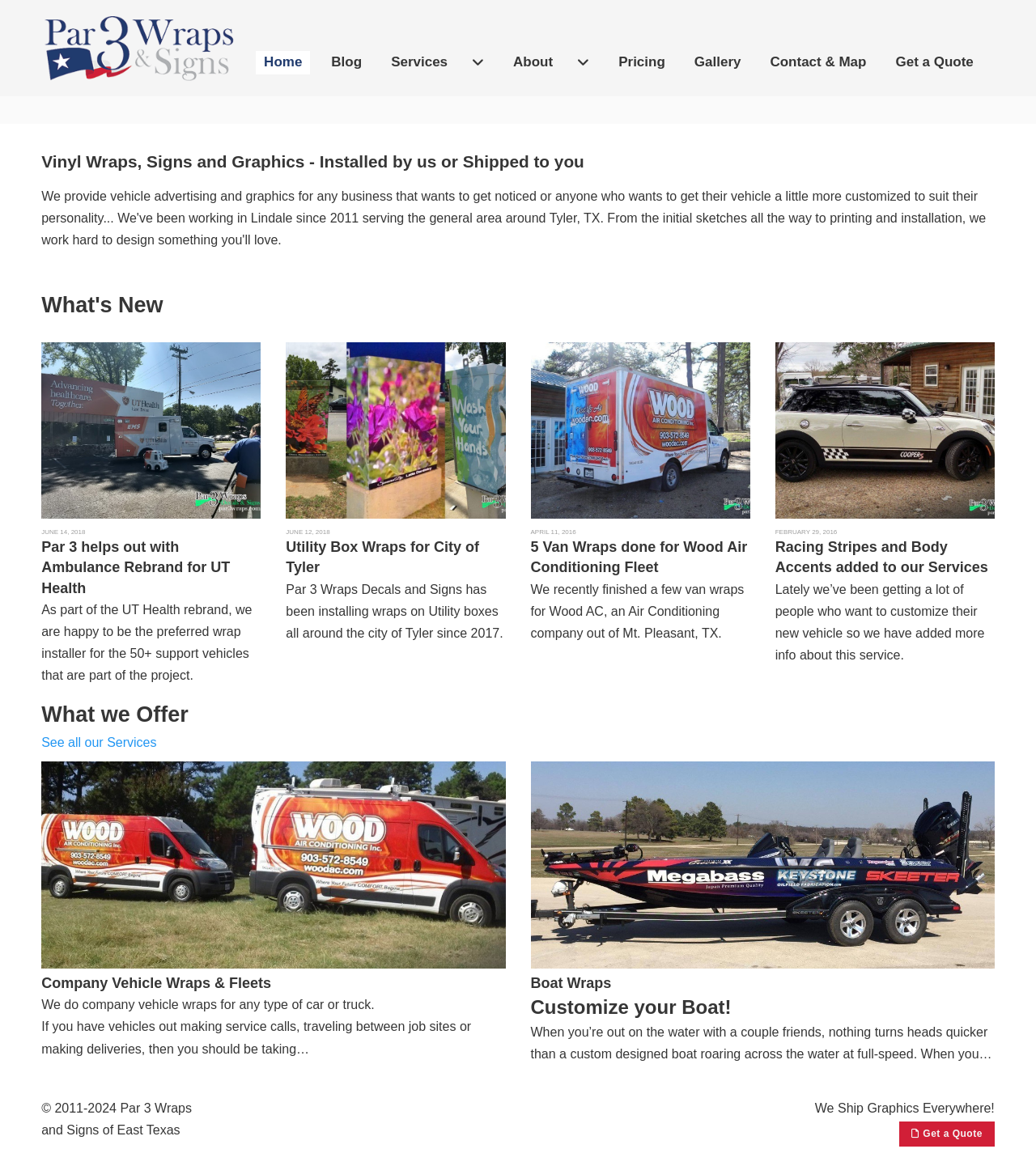Give a concise answer using only one word or phrase for this question:
What is the latest news article about?

Ambulance Rebrand